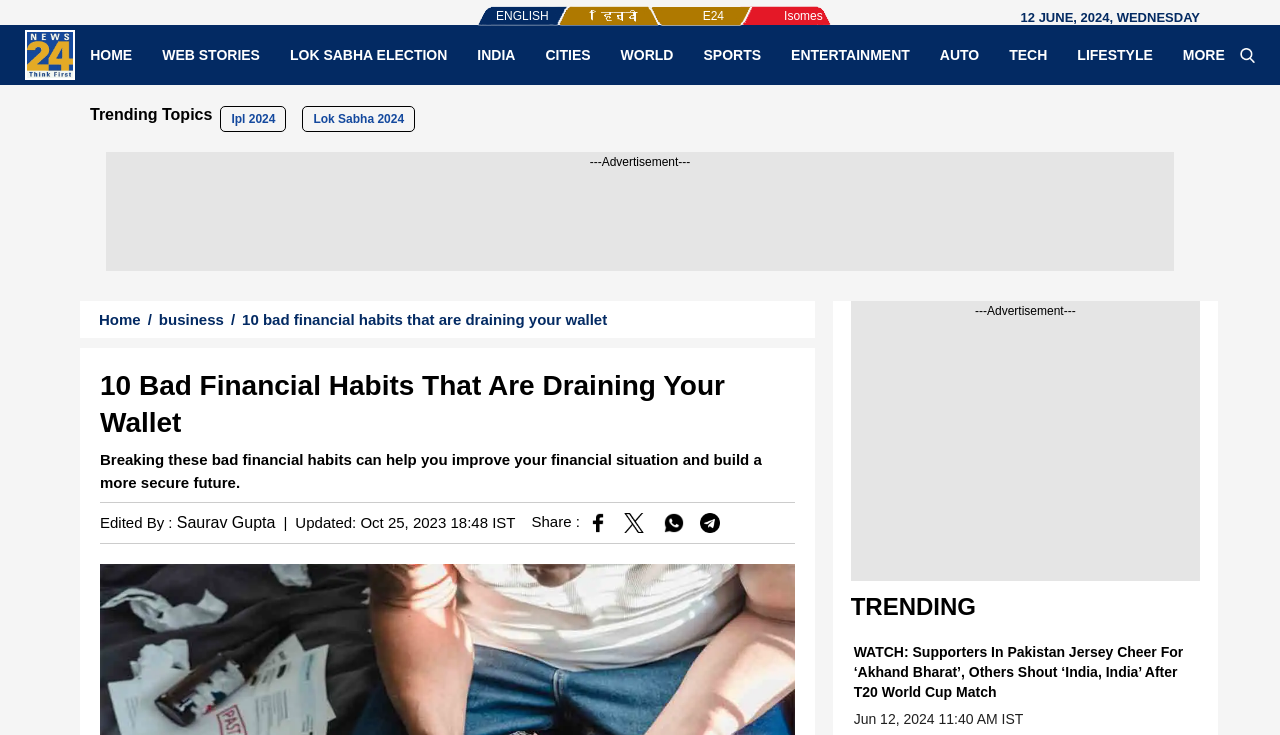What is the name of the news website?
Please craft a detailed and exhaustive response to the question.

The name of the news website can be found in the top-left corner of the webpage where it says 'news24' and also in the logo section.